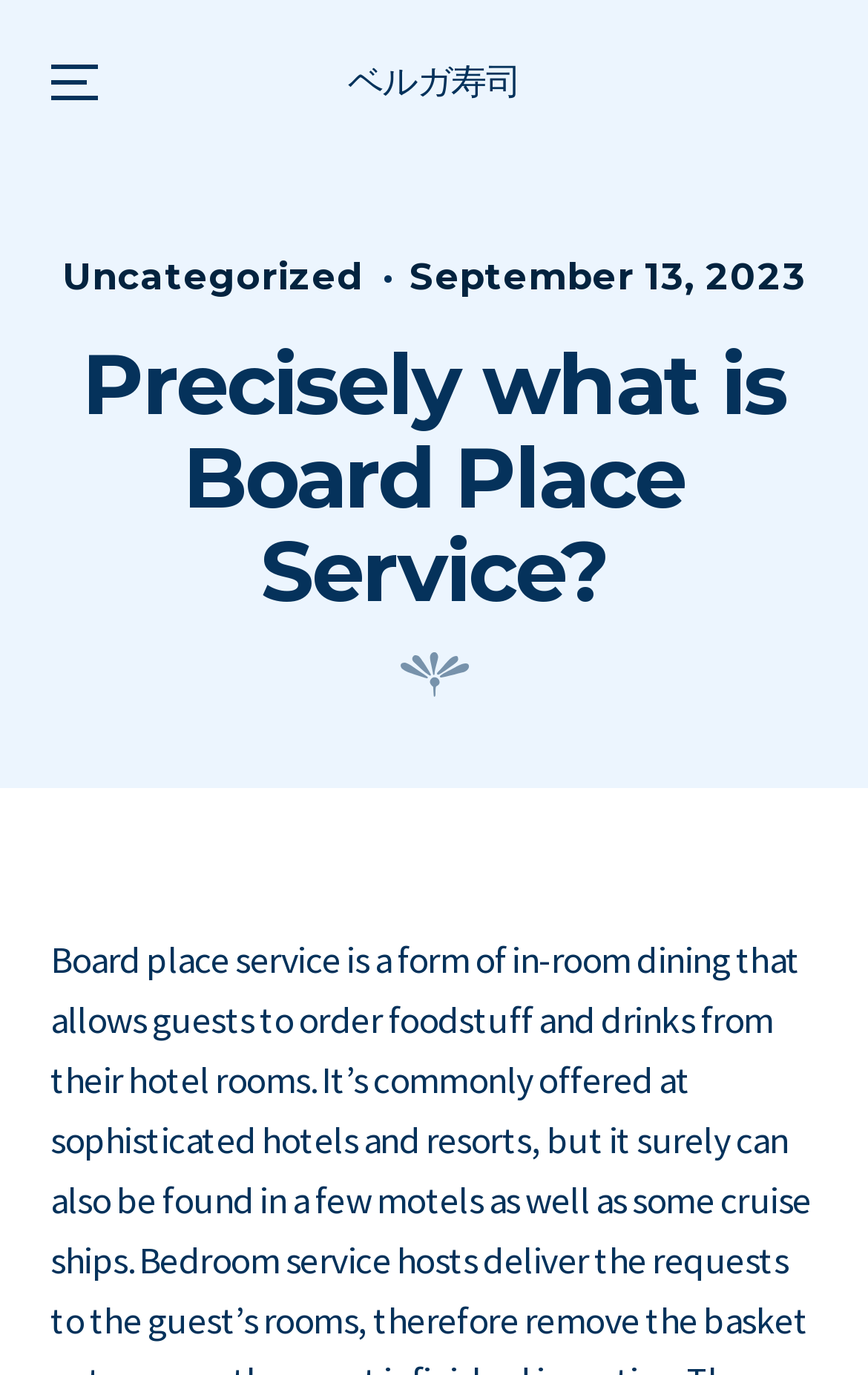Provide an in-depth caption for the contents of the webpage.

The webpage is about explaining what Board Place Service is, which is a form of in-room dining that allows guests to order food and drinks from their hotel rooms. 

At the top left of the page, there is a menu option labeled "Menu". Below it, there is a header section that spans the entire width of the page. Within this section, there is a title "ベルガ寿司" (which appears to be a Japanese restaurant name) located at the top center of the page. 

Below the title, there is a subheading "Posted in" followed by a link to the category "Uncategorized" on the left side, and "Posted on" followed by a link to the date "September 13, 2023" on the right side. The date is also marked as a time element.

Further down, there is a main heading "Precisely what is Board Place Service?" that occupies most of the page width. Below this heading, there is an image located at the center of the page, which may be an illustration or a photo related to the topic.